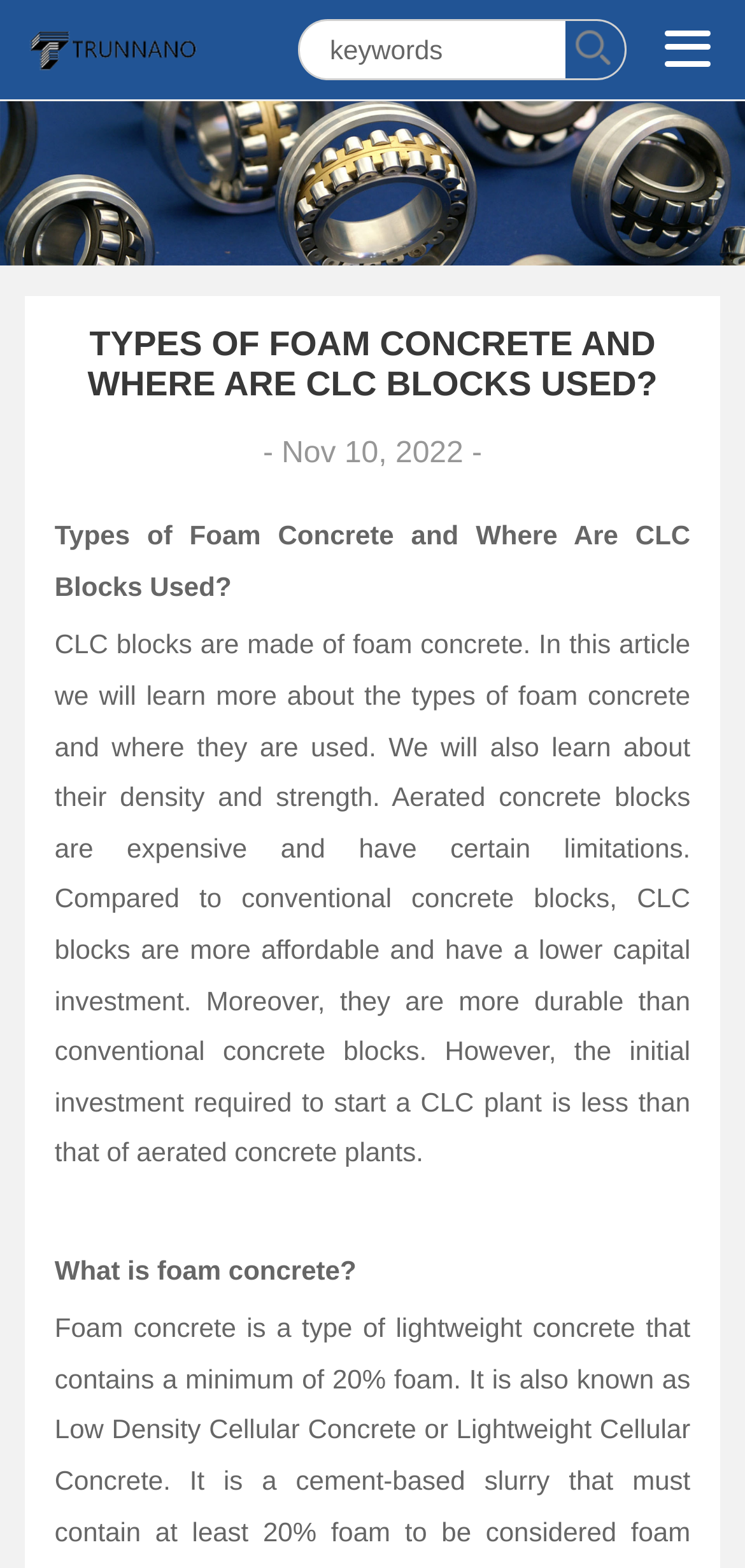Determine the bounding box for the UI element described here: "name="keyword" placeholder="keywords"".

[0.4, 0.013, 0.76, 0.051]